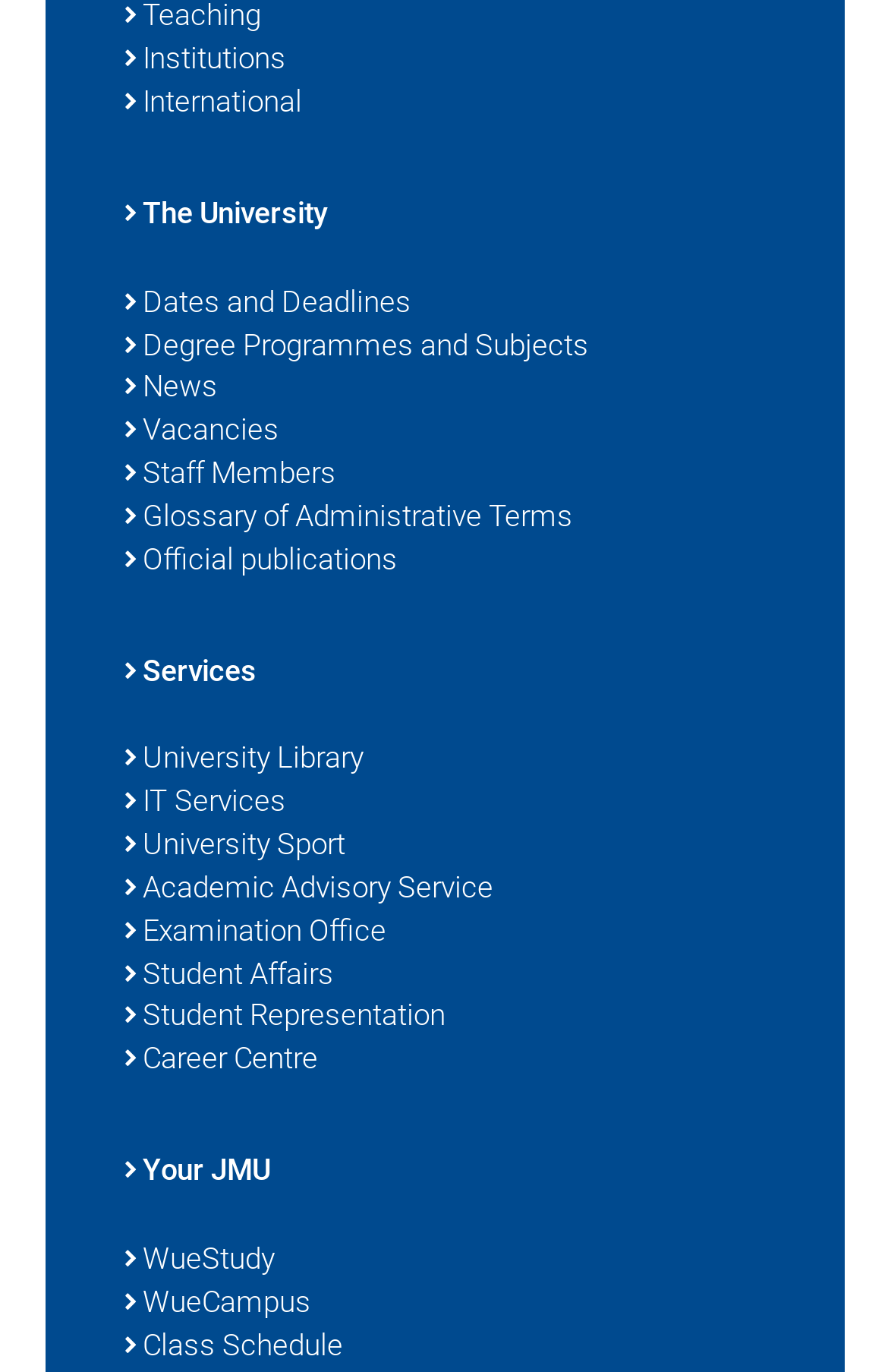Identify the bounding box coordinates for the UI element described as follows: WueStudy. Use the format (top-left x, top-left y, bottom-right x, bottom-right y) and ensure all values are floating point numbers between 0 and 1.

[0.14, 0.903, 0.86, 0.934]